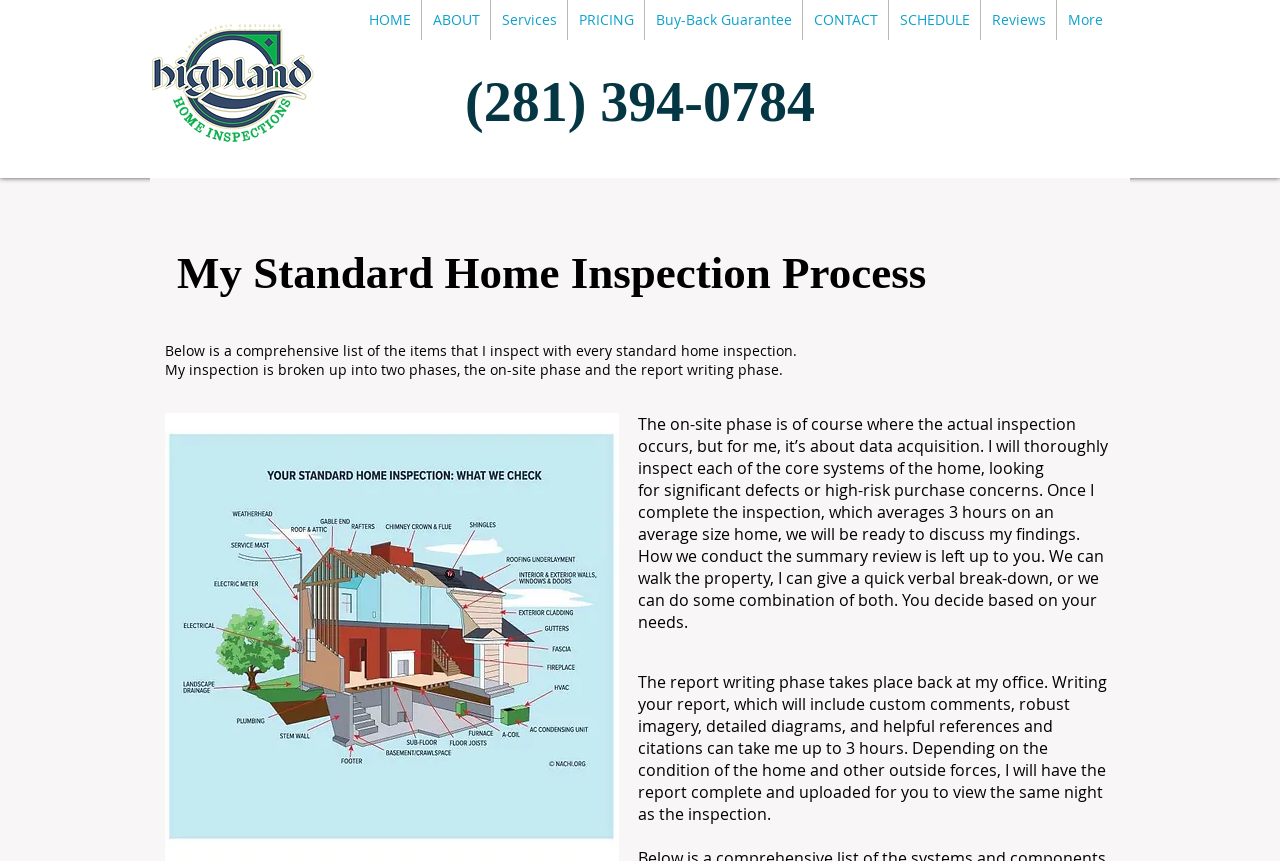How long does the on-site phase of the home inspection take?
Kindly offer a detailed explanation using the data available in the image.

According to the StaticText element on the webpage, the on-site phase of the home inspection takes approximately 3 hours for an average-sized home.